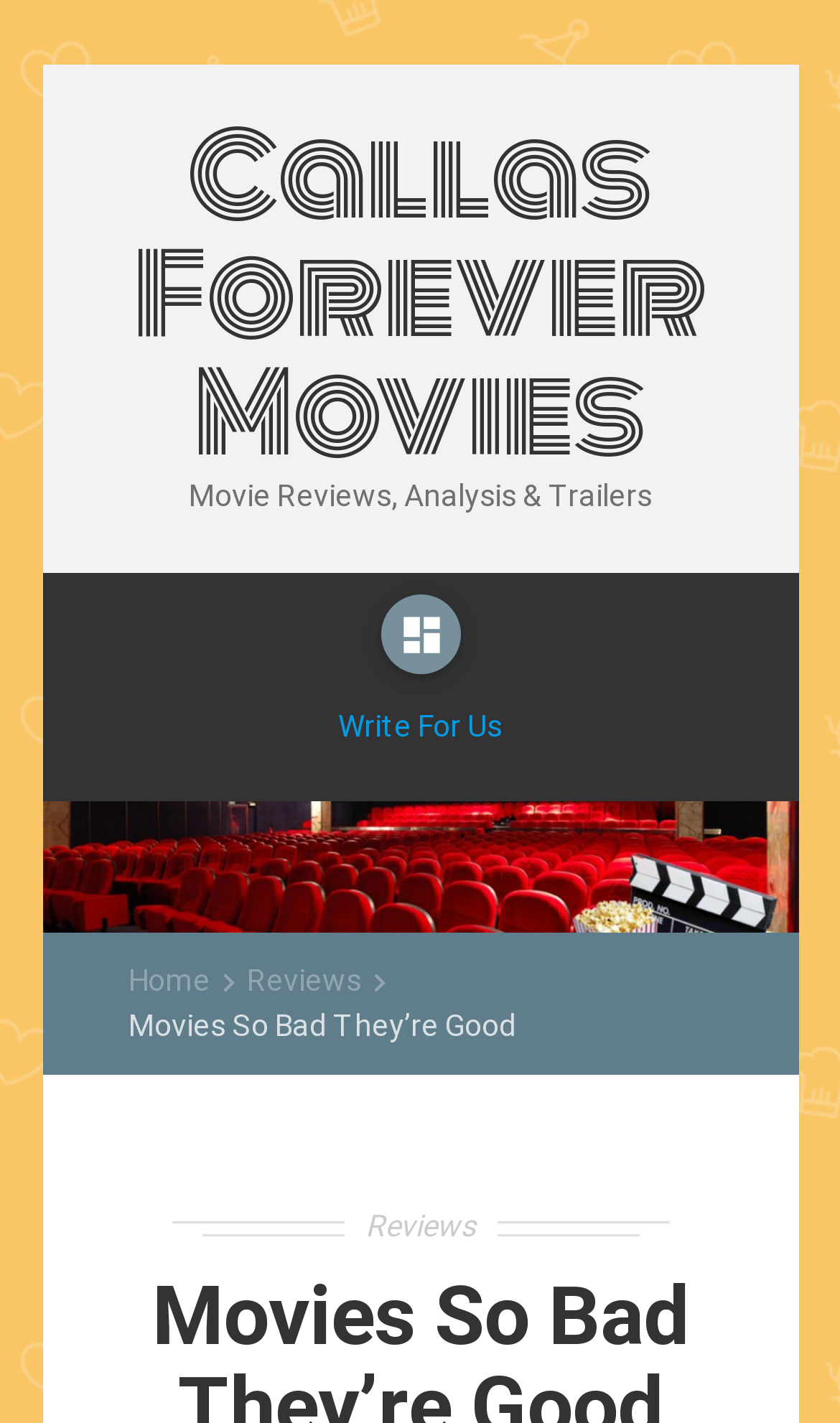Return the bounding box coordinates of the UI element that corresponds to this description: "Reviews". The coordinates must be given as four float numbers in the range of 0 and 1, [left, top, right, bottom].

[0.435, 0.848, 0.565, 0.875]